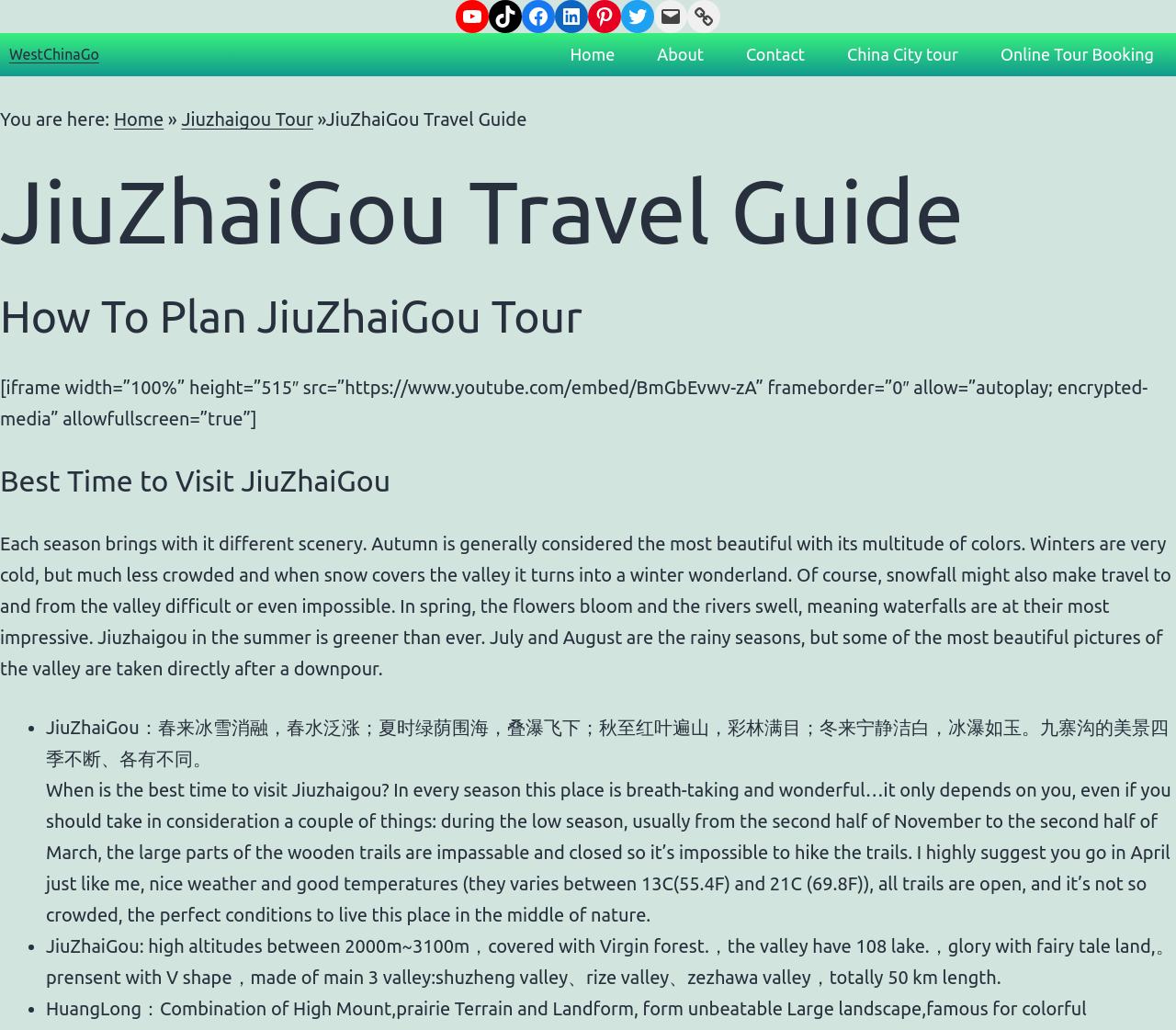What is the main heading displayed on the webpage? Please provide the text.

JiuZhaiGou Travel Guide